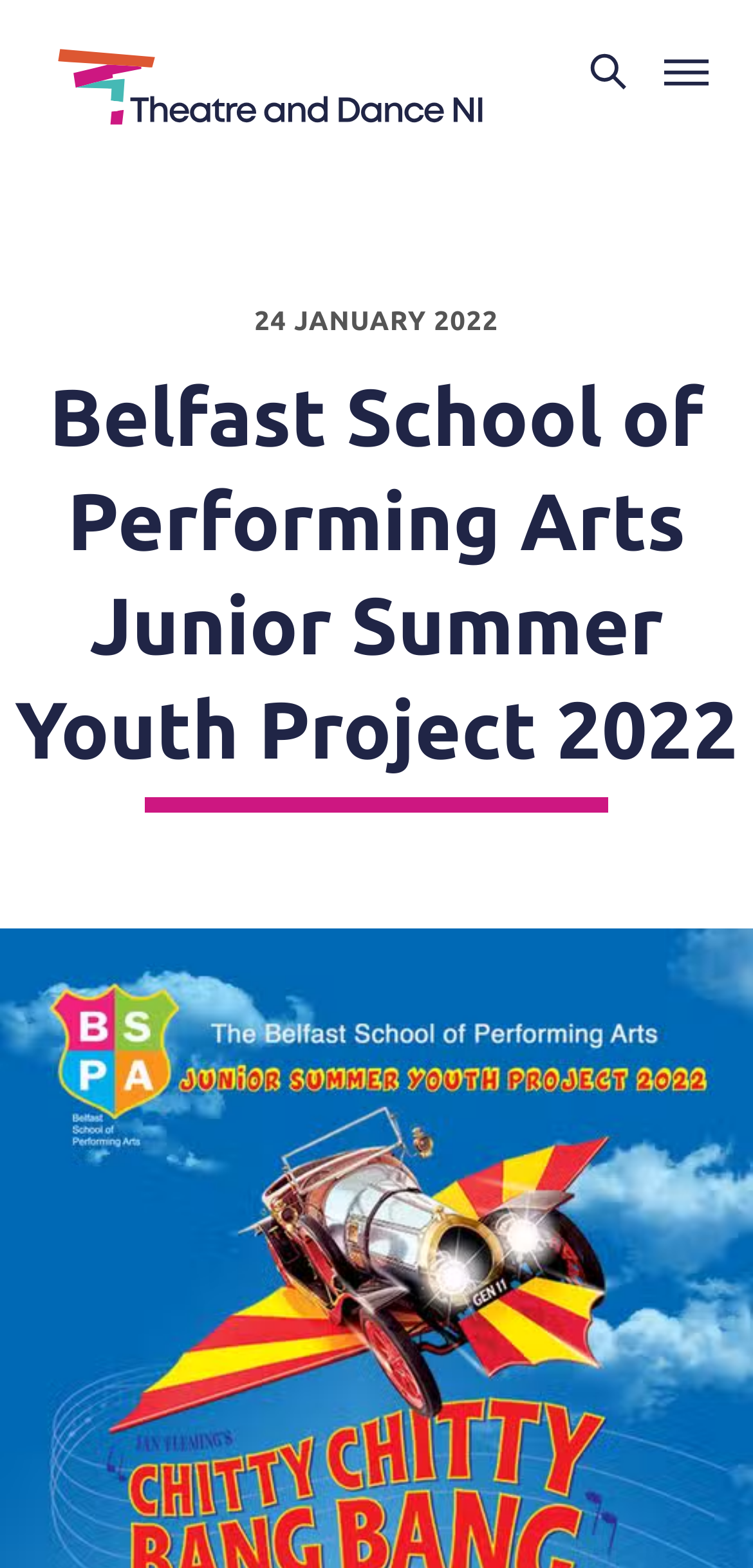Given the element description "aria-label="Linkedin"" in the screenshot, predict the bounding box coordinates of that UI element.

None